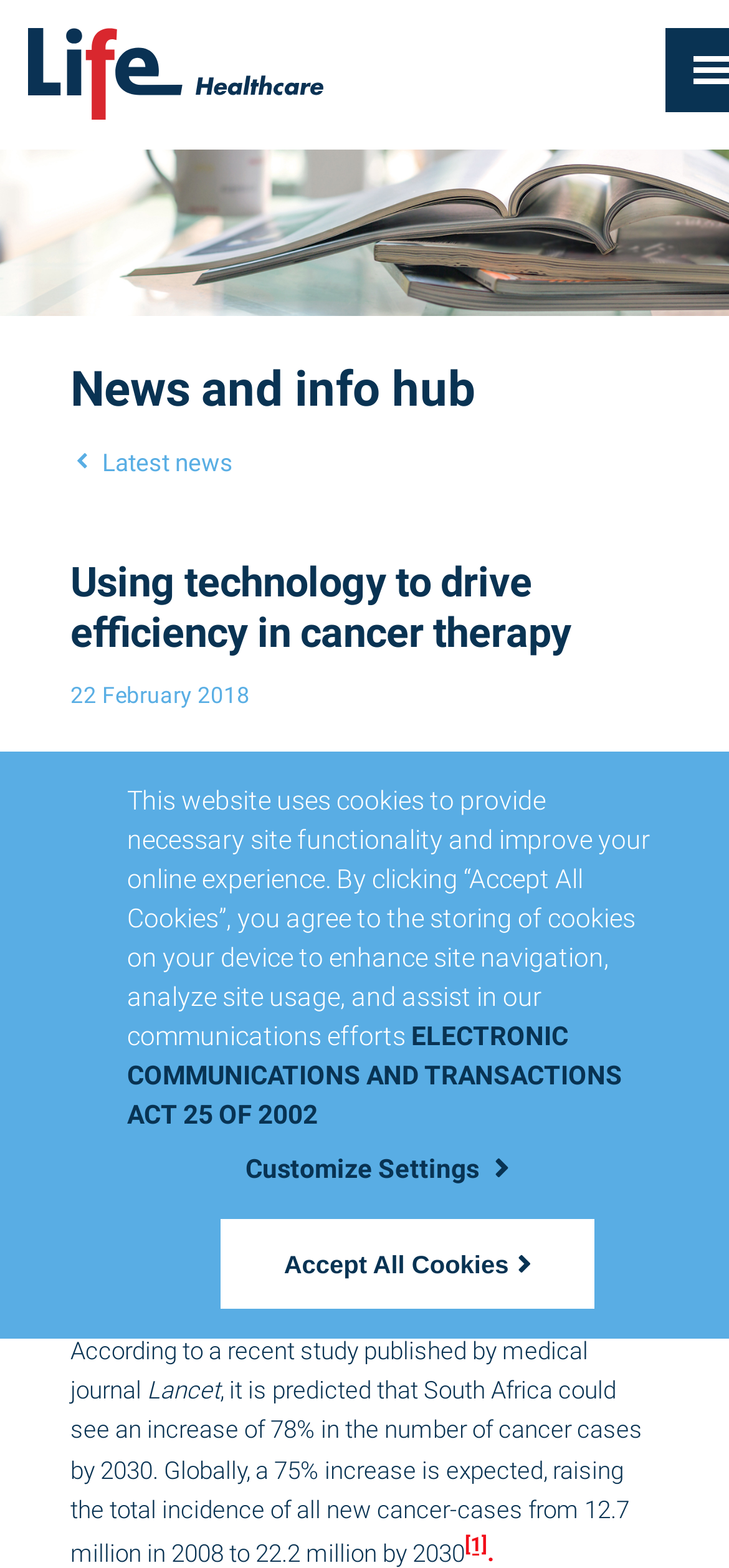Provide the bounding box coordinates of the HTML element described as: "[1].". The bounding box coordinates should be four float numbers between 0 and 1, i.e., [left, top, right, bottom].

[0.637, 0.981, 0.678, 0.999]